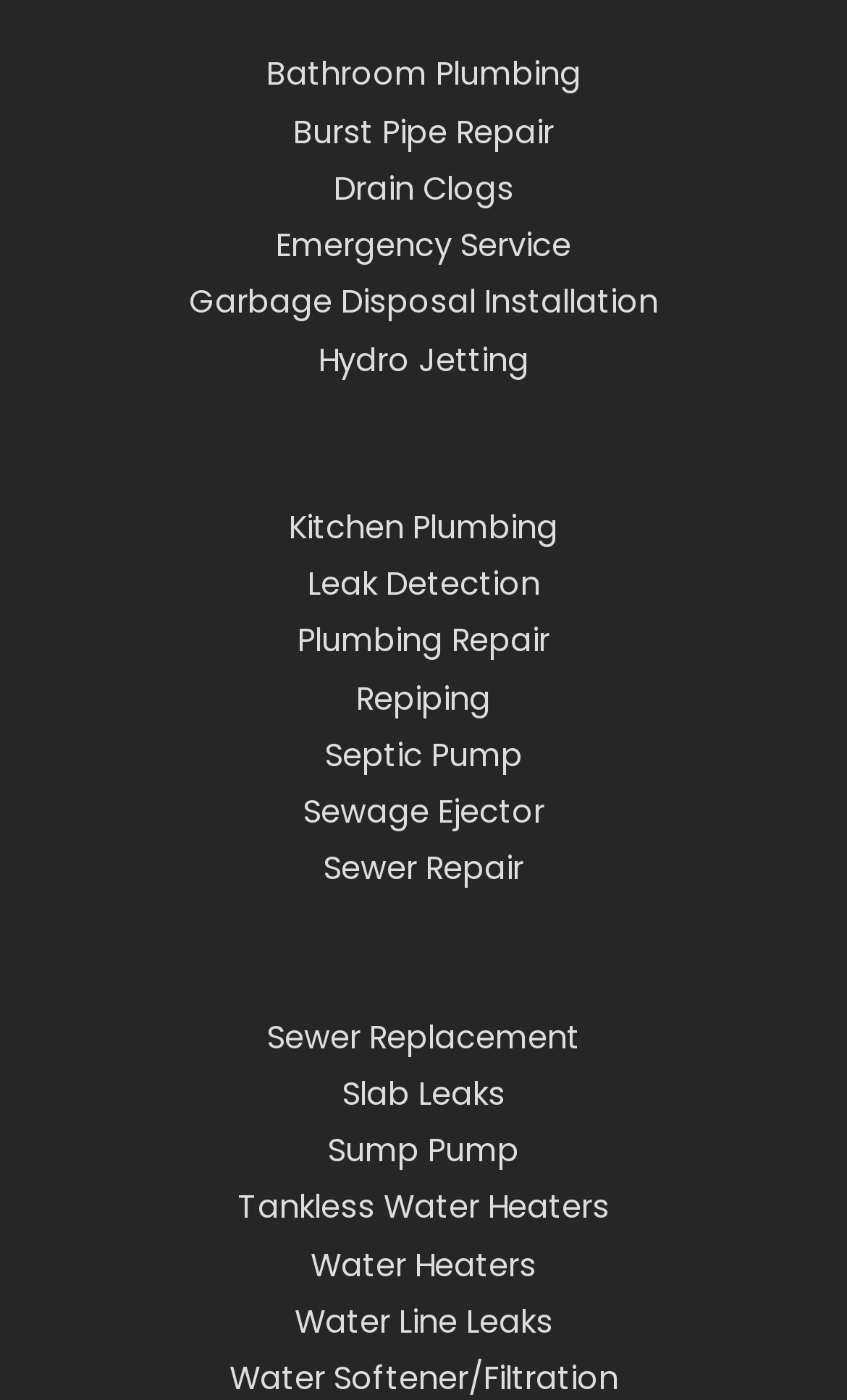Use the details in the image to answer the question thoroughly: 
What is the vertical position of the 'Emergency Service' link?

By comparing the y1 and y2 coordinates of the link elements, I found that the 'Emergency Service' link has a y1 coordinate of 0.16, which is smaller than the y1 coordinate of the 'Garbage Disposal Installation' link, indicating that it is above the latter.